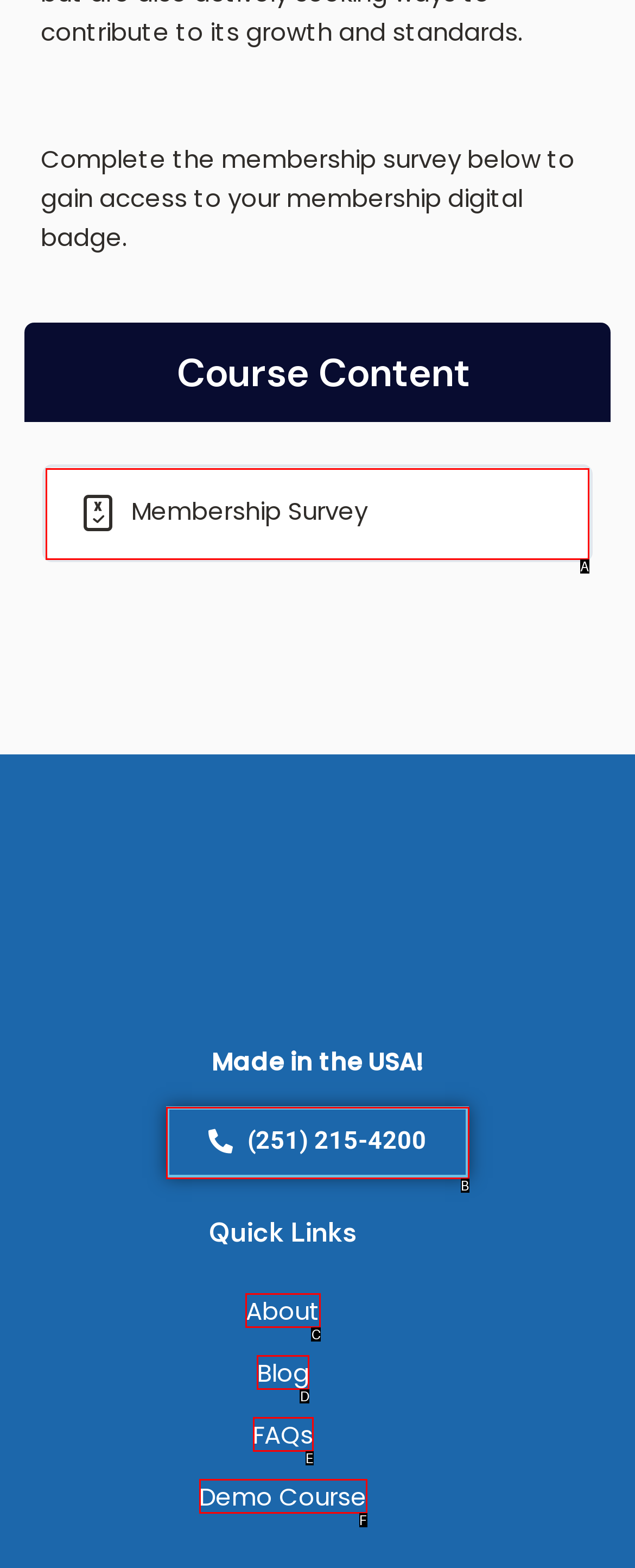From the given choices, determine which HTML element matches the description: (251) 215-4200. Reply with the appropriate letter.

B